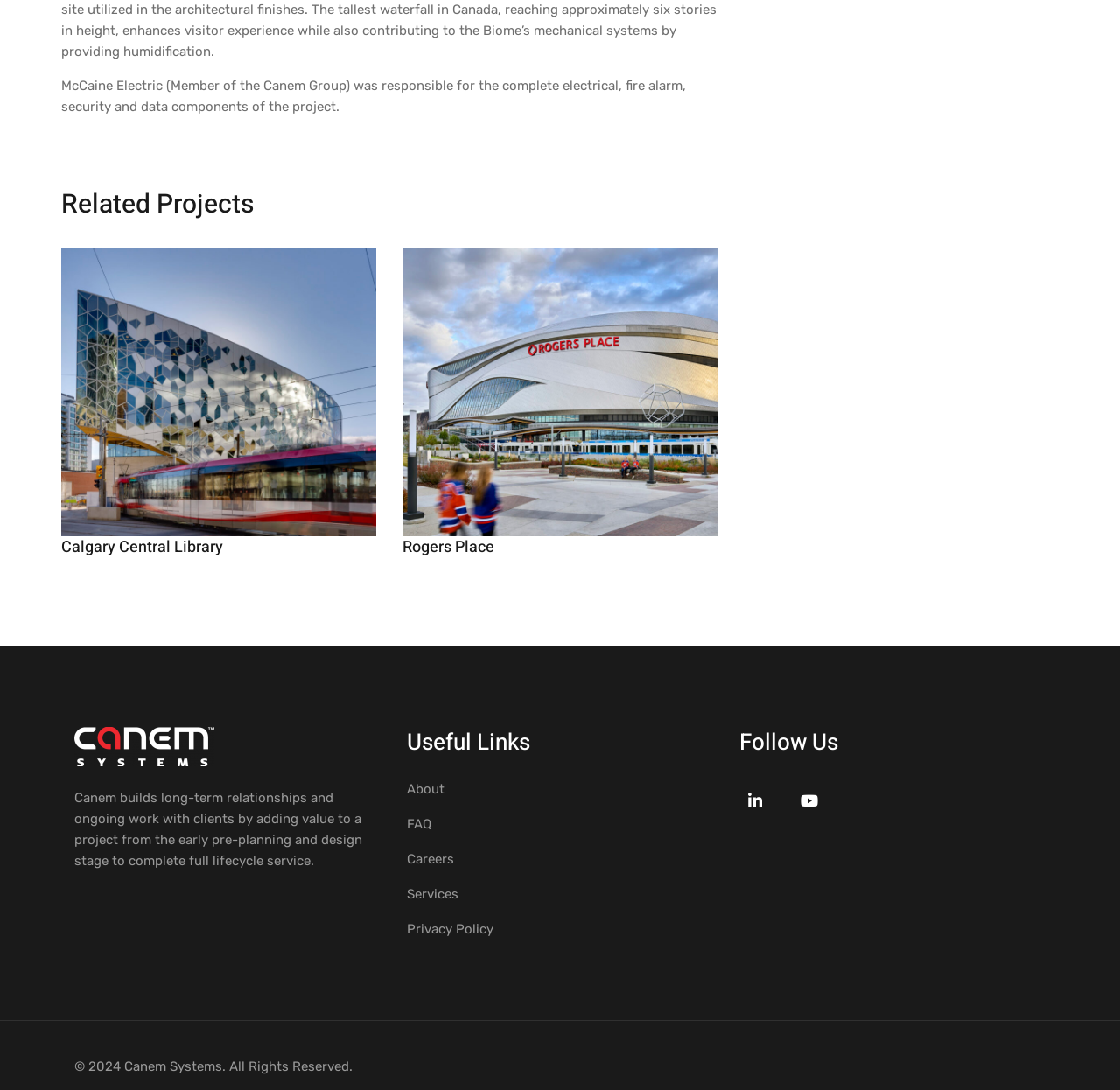What is the company name mentioned?
Based on the screenshot, provide your answer in one word or phrase.

McCaine Electric